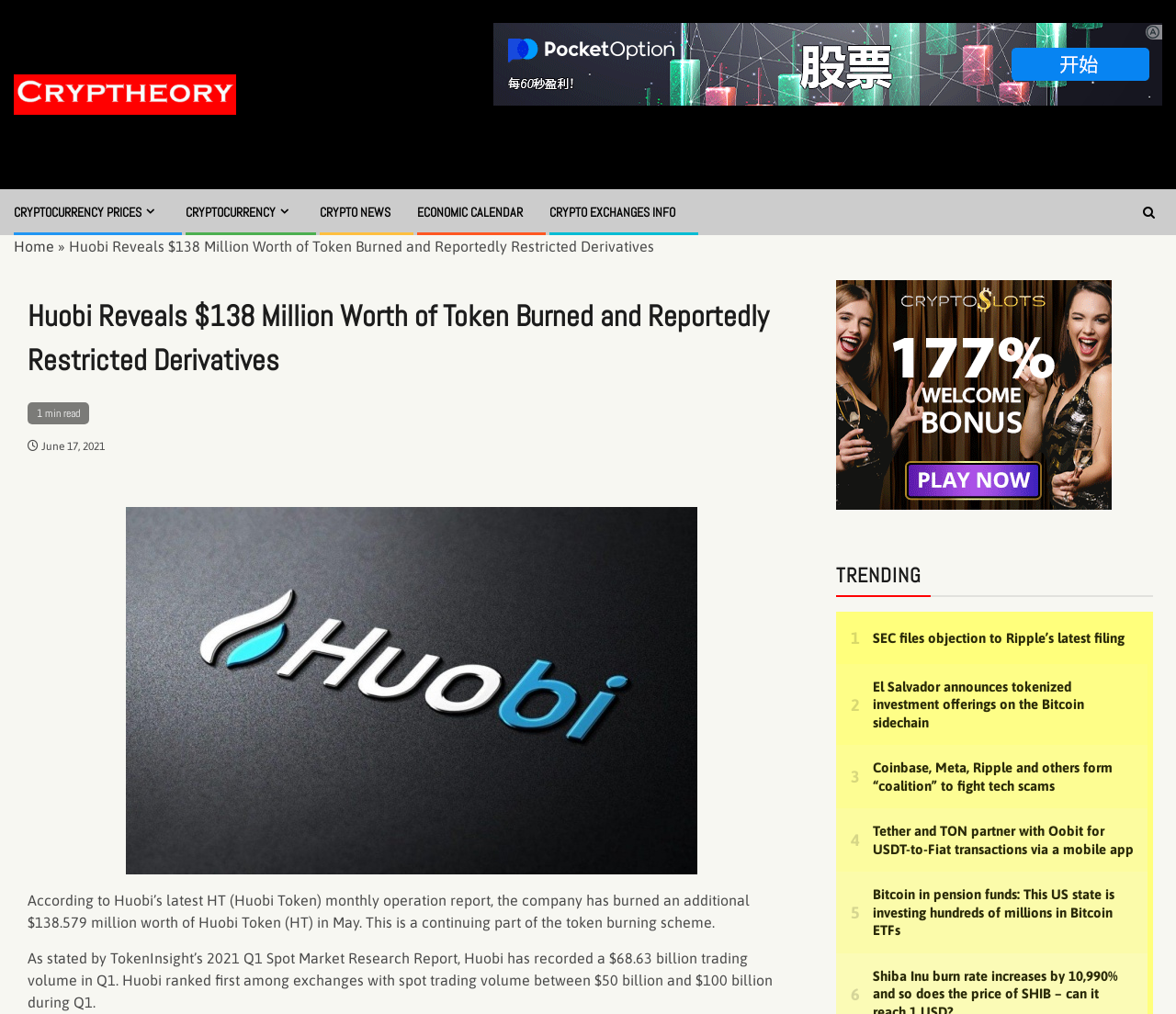Identify the bounding box coordinates of the section that should be clicked to achieve the task described: "Read Huobi Reveals $138 Million Worth of Token Burned and Reportedly Restricted Derivatives".

[0.023, 0.29, 0.676, 0.377]